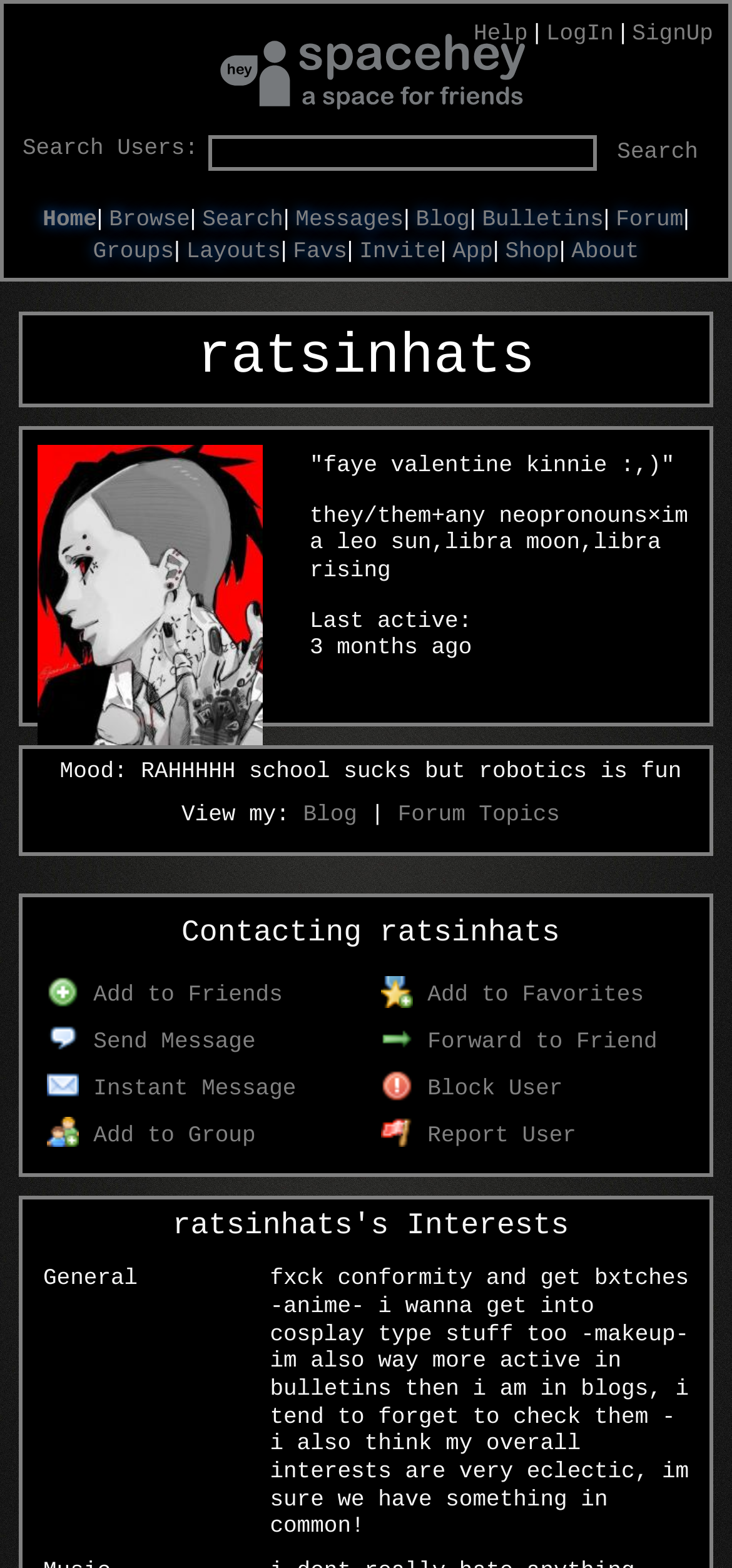Specify the bounding box coordinates of the element's region that should be clicked to achieve the following instruction: "Add ratsinhats to friends". The bounding box coordinates consist of four float numbers between 0 and 1, in the format [left, top, right, bottom].

[0.062, 0.626, 0.386, 0.643]